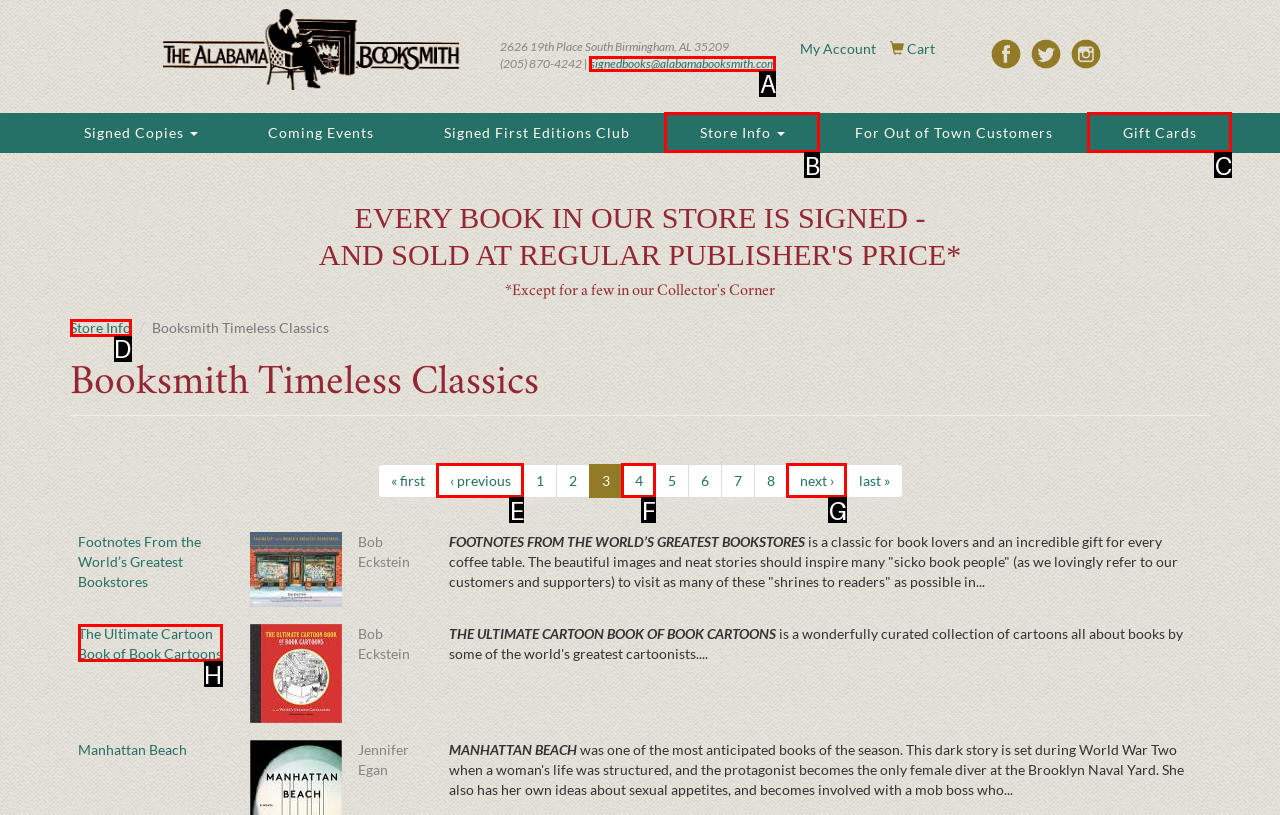Choose the option that best matches the element: info@iisg.nl
Respond with the letter of the correct option.

None